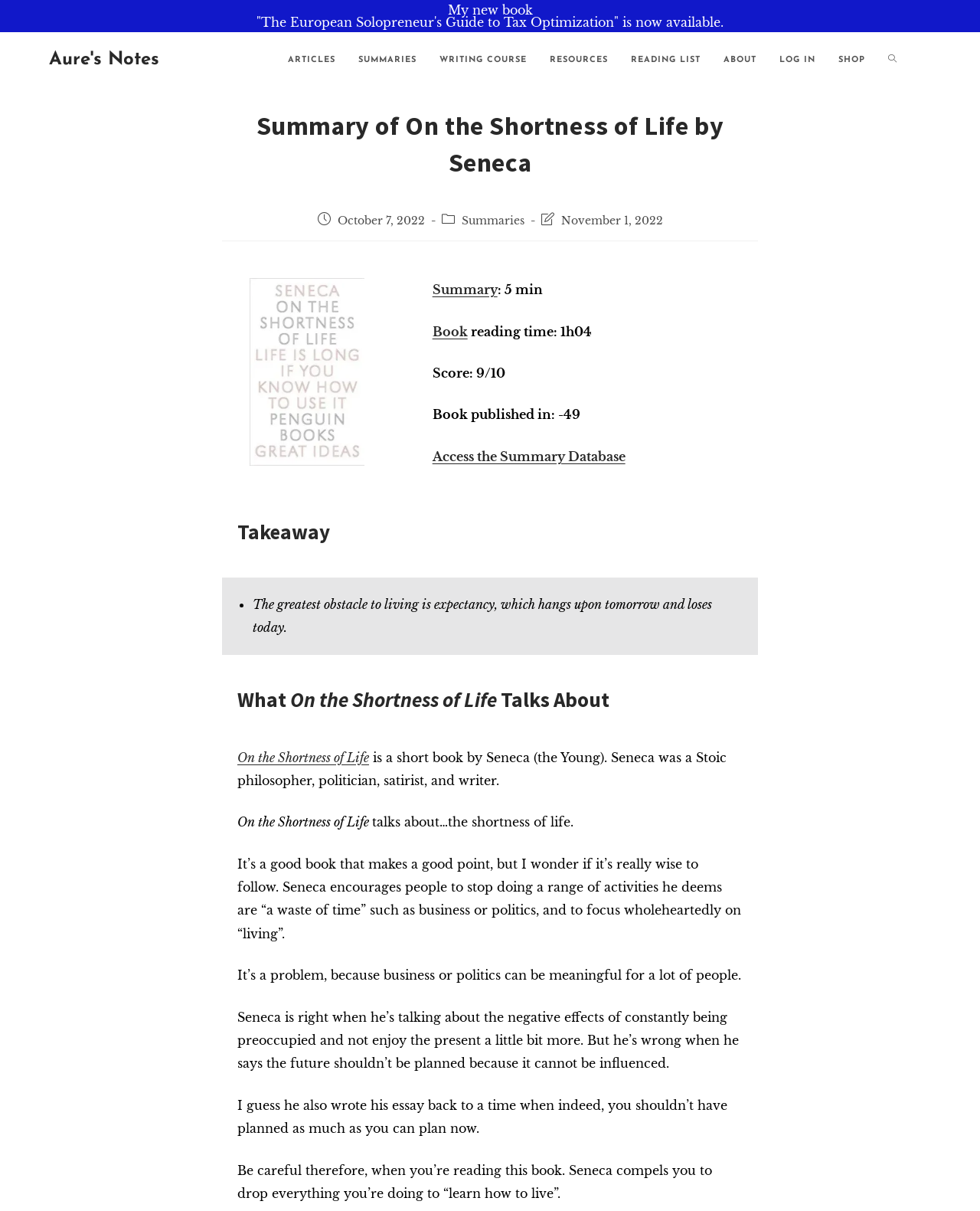What is the title of the book being summarized?
Please interpret the details in the image and answer the question thoroughly.

I found the title of the book by looking at the heading 'Summary of On the Shortness of Life by Seneca' and the link 'On the Shortness of Life' which is mentioned as a short book by Seneca.